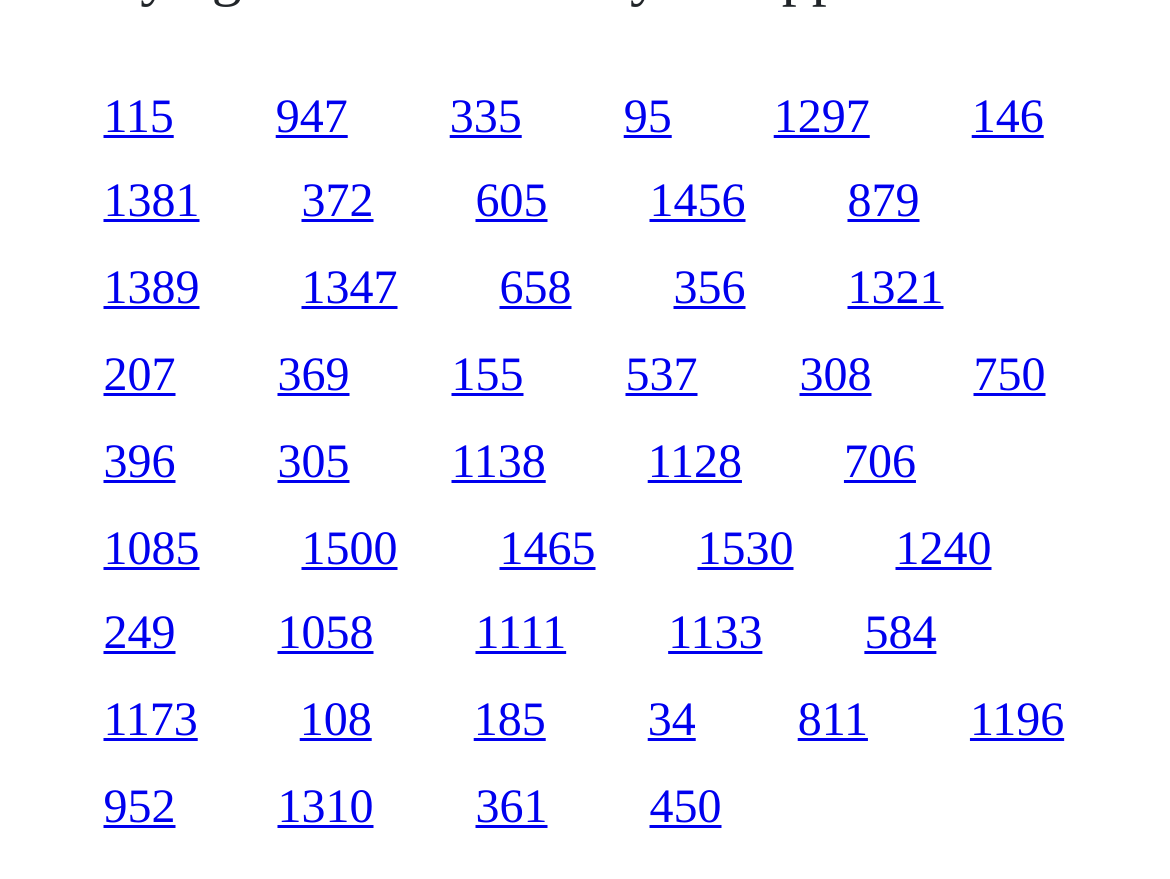Kindly determine the bounding box coordinates for the clickable area to achieve the given instruction: "follow the link 335".

[0.384, 0.104, 0.446, 0.162]